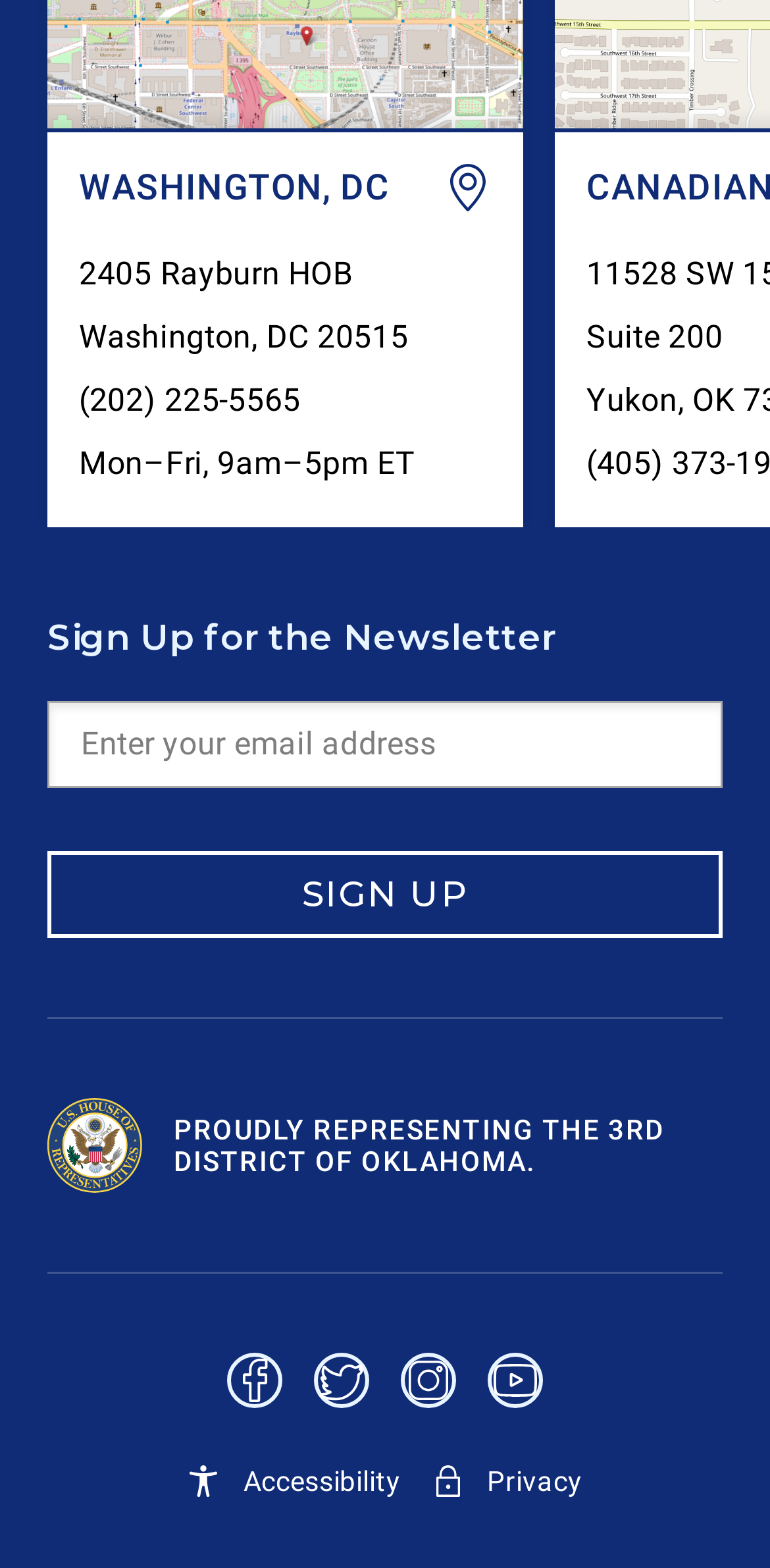What district does the representative proudly represent?
Your answer should be a single word or phrase derived from the screenshot.

3RD DISTRICT OF OKLAHOMA